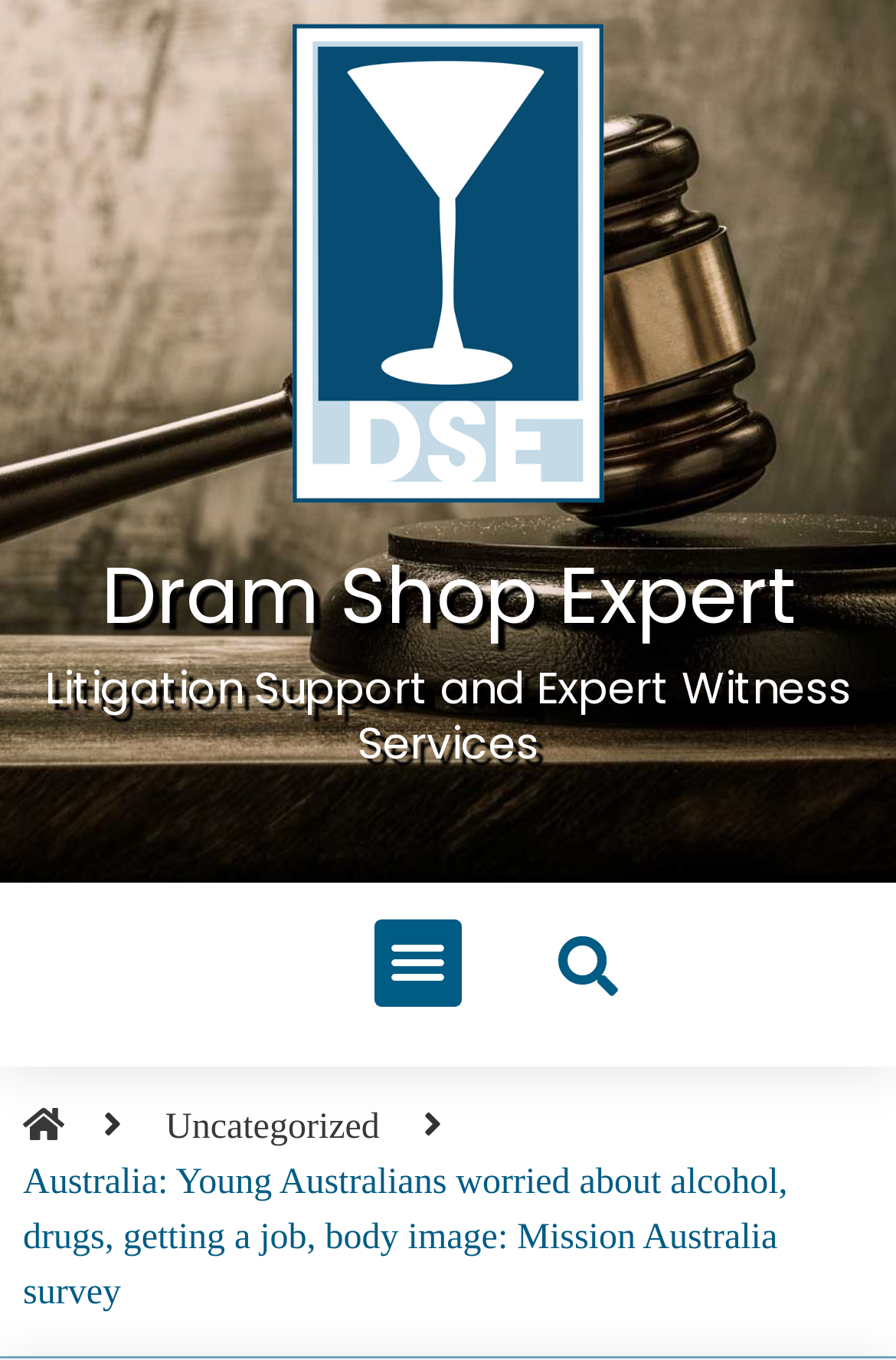Identify and generate the primary title of the webpage.

Dram Shop Expert